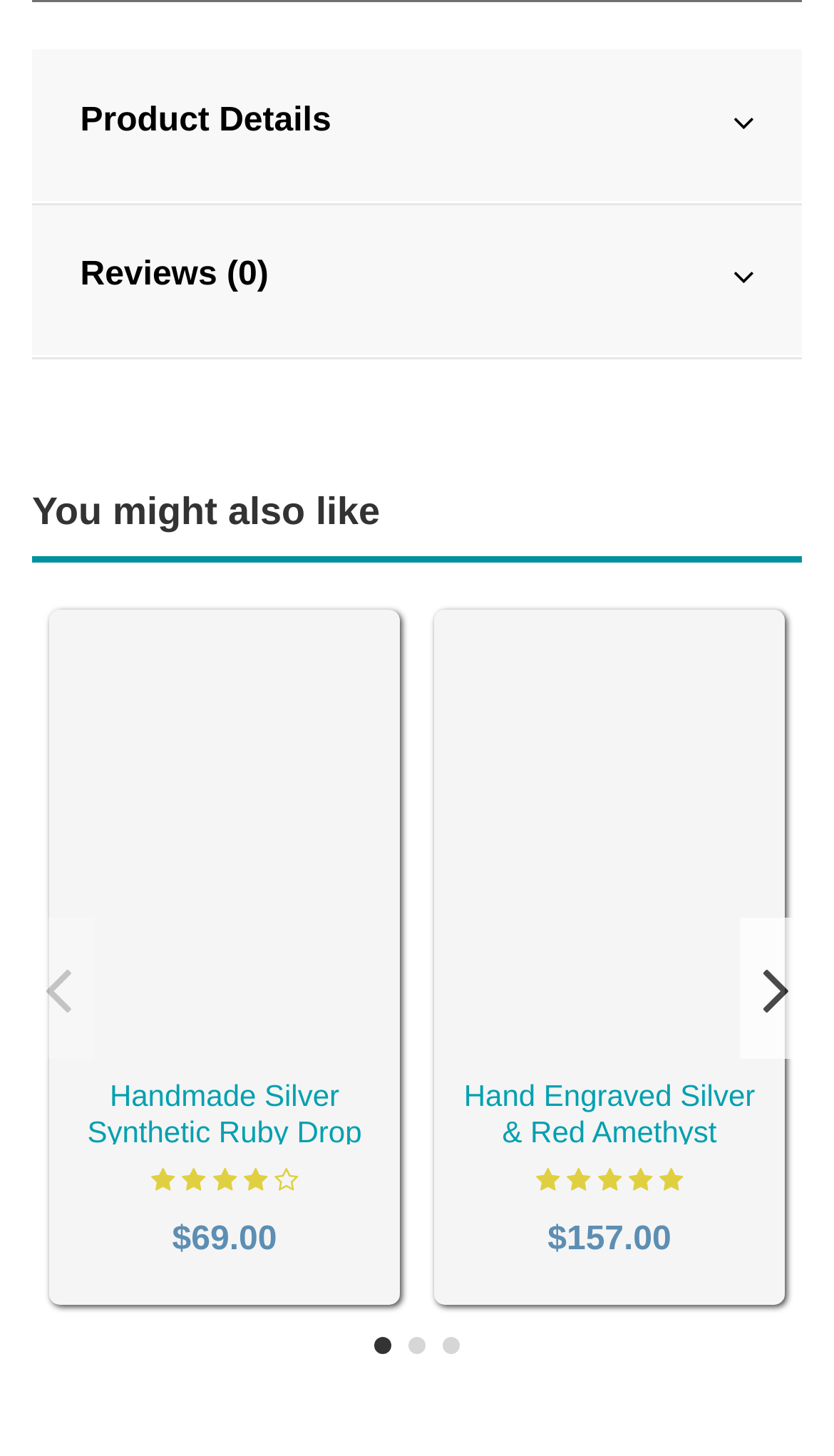How many reviews are there for the current product?
Refer to the image and provide a concise answer in one word or phrase.

0